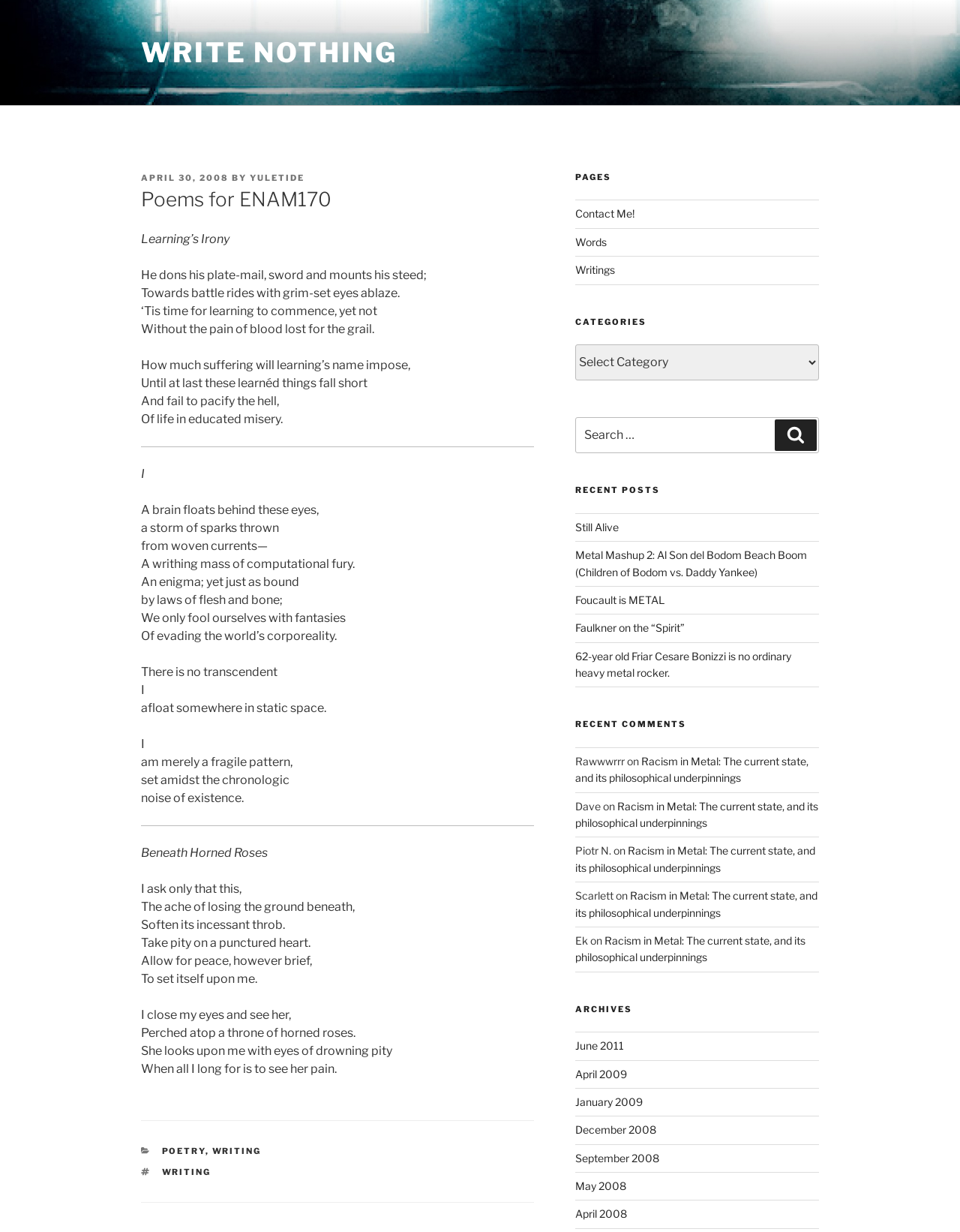Please determine the bounding box coordinates of the section I need to click to accomplish this instruction: "View the 'Poems for ENAM170' category".

[0.147, 0.151, 0.556, 0.173]